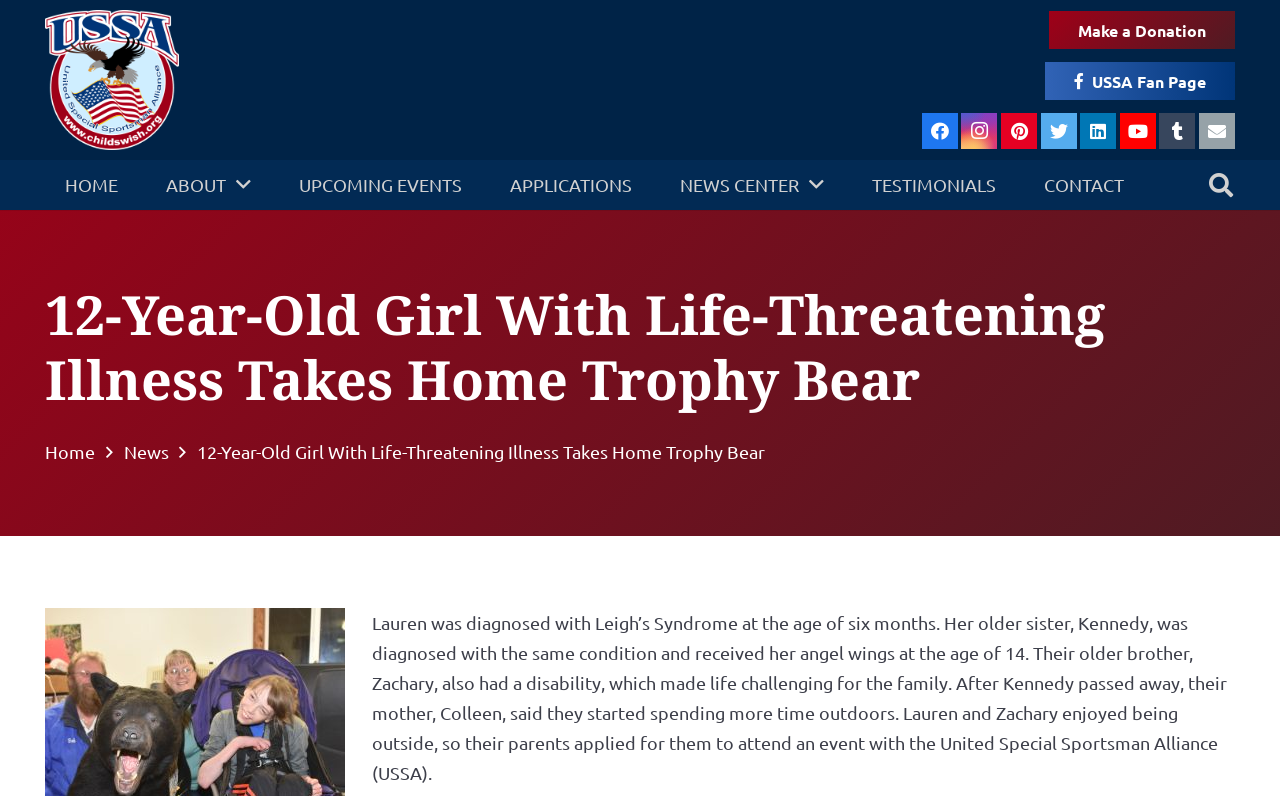What is the name of Lauren's older brother?
Using the visual information, respond with a single word or phrase.

Zachary